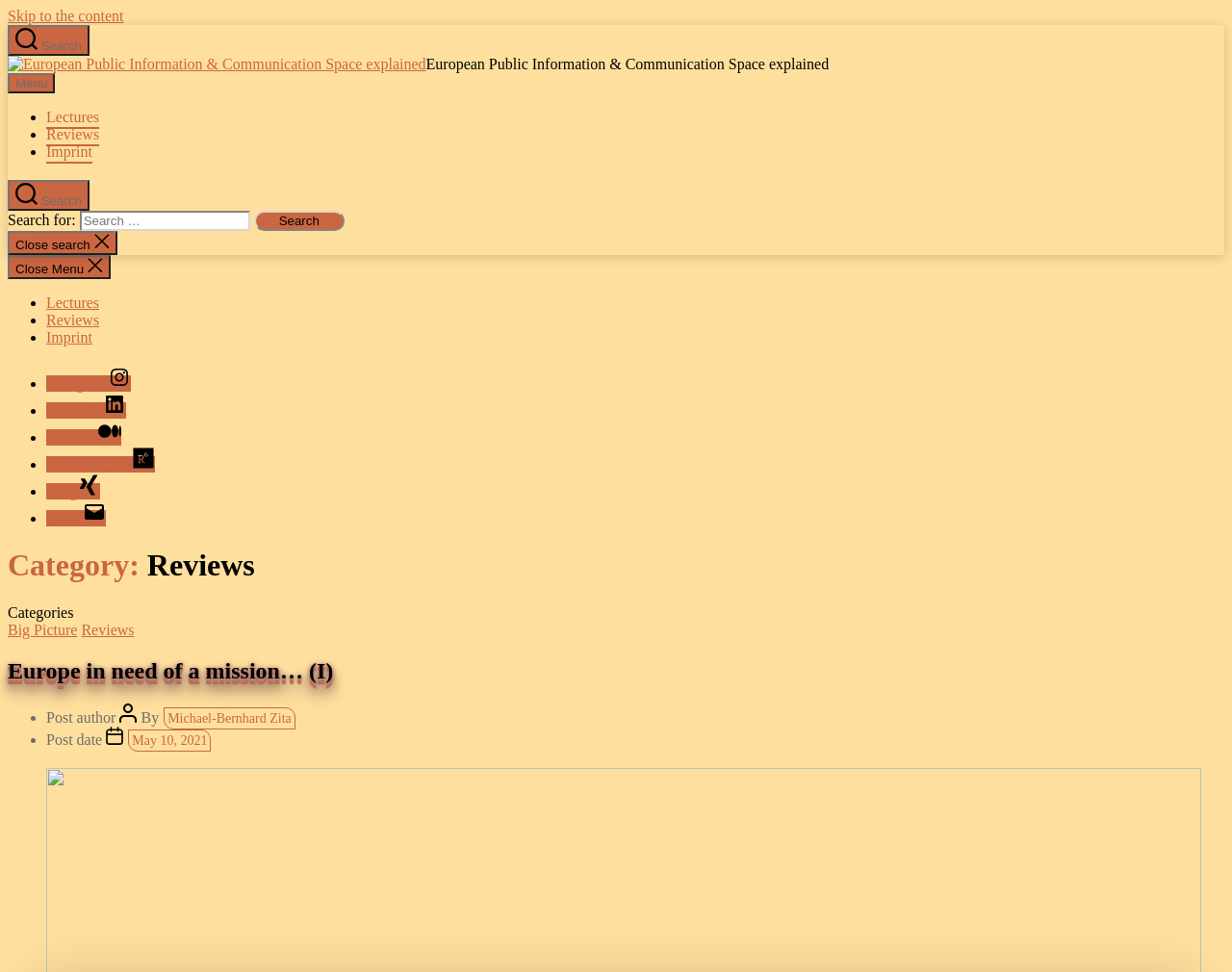Please give a concise answer to this question using a single word or phrase: 
What is the date of the post 'Europe in need of a mission… (I)'?

May 10, 2021